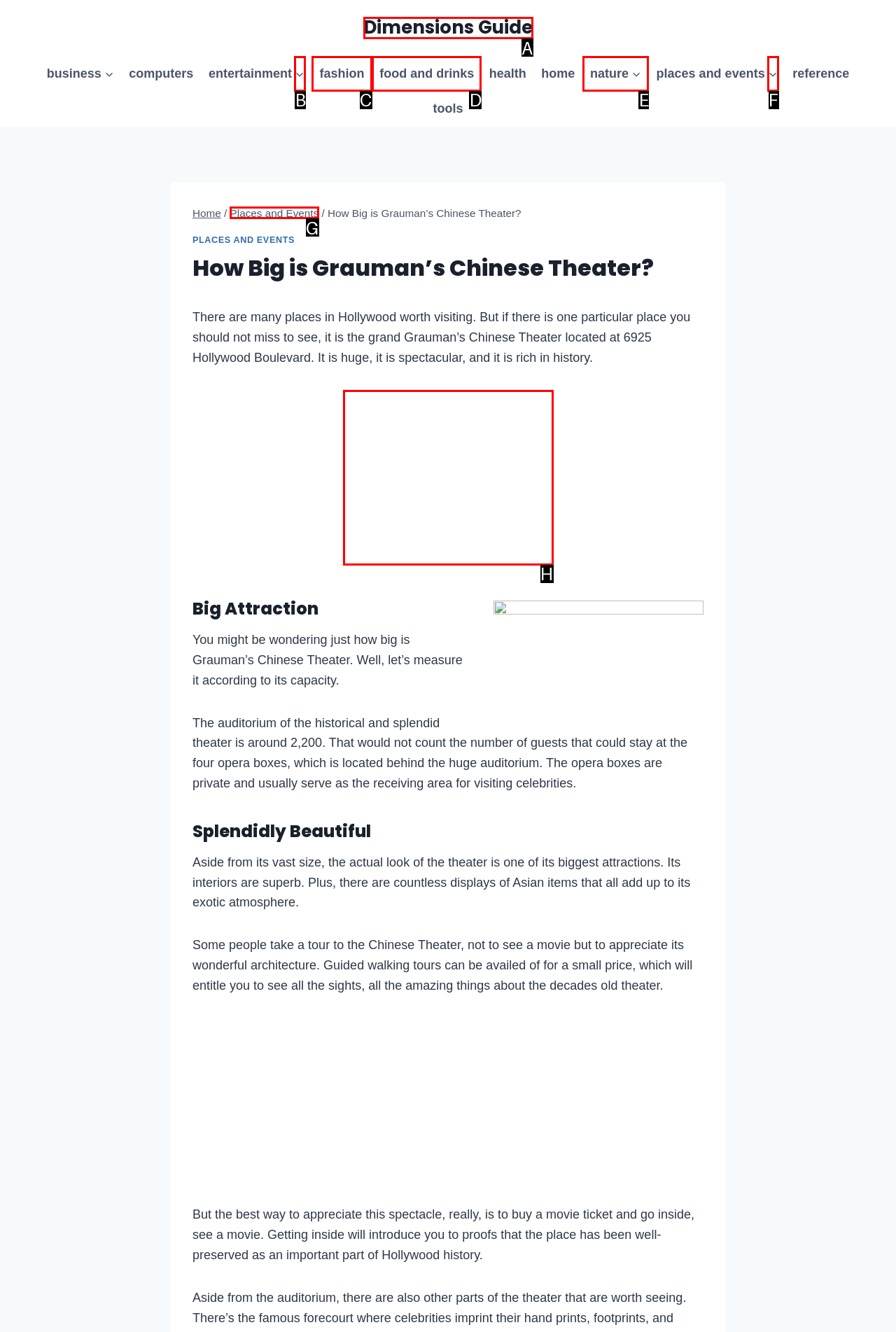Match the element description to one of the options: Dimensions Guide
Respond with the corresponding option's letter.

A